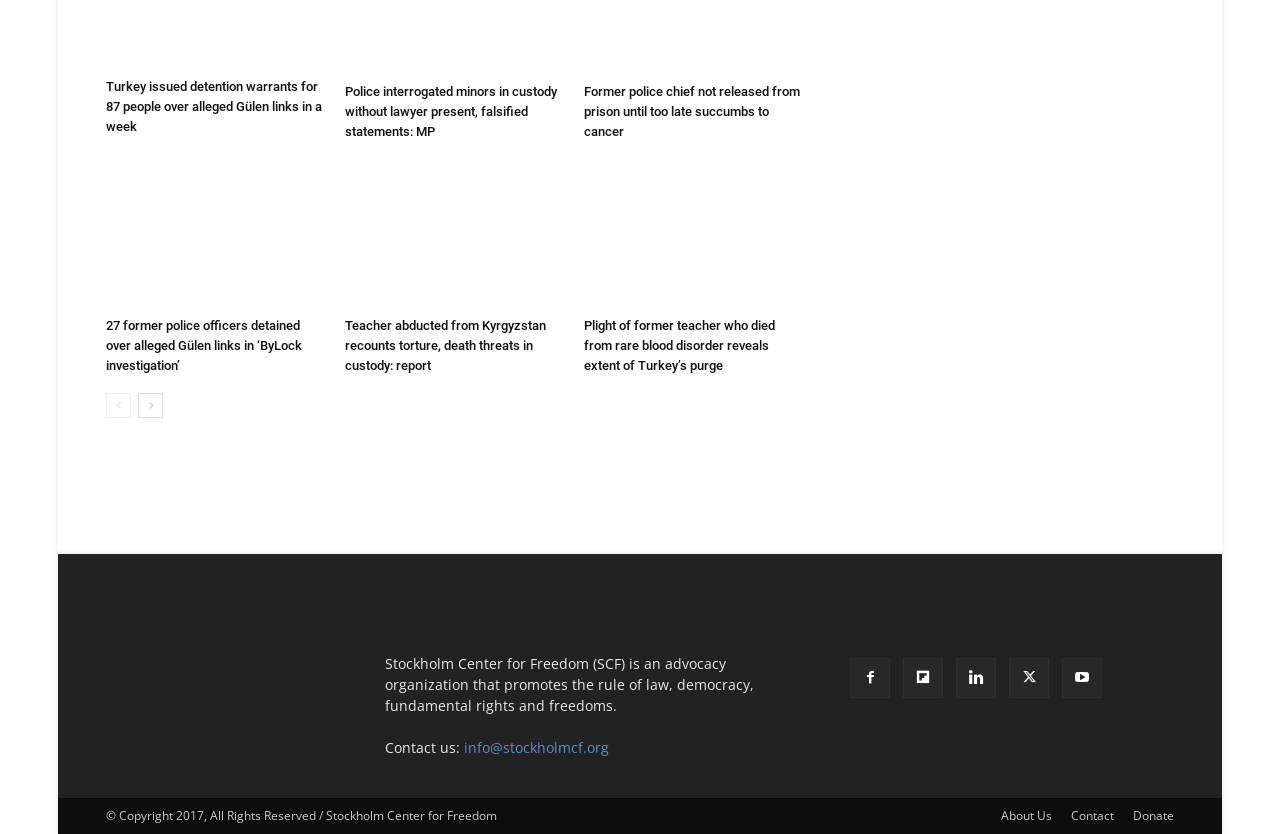Find the bounding box coordinates of the area to click in order to follow the instruction: "Visit the Stockholm Center for Freedom website".

[0.083, 0.849, 0.257, 0.868]